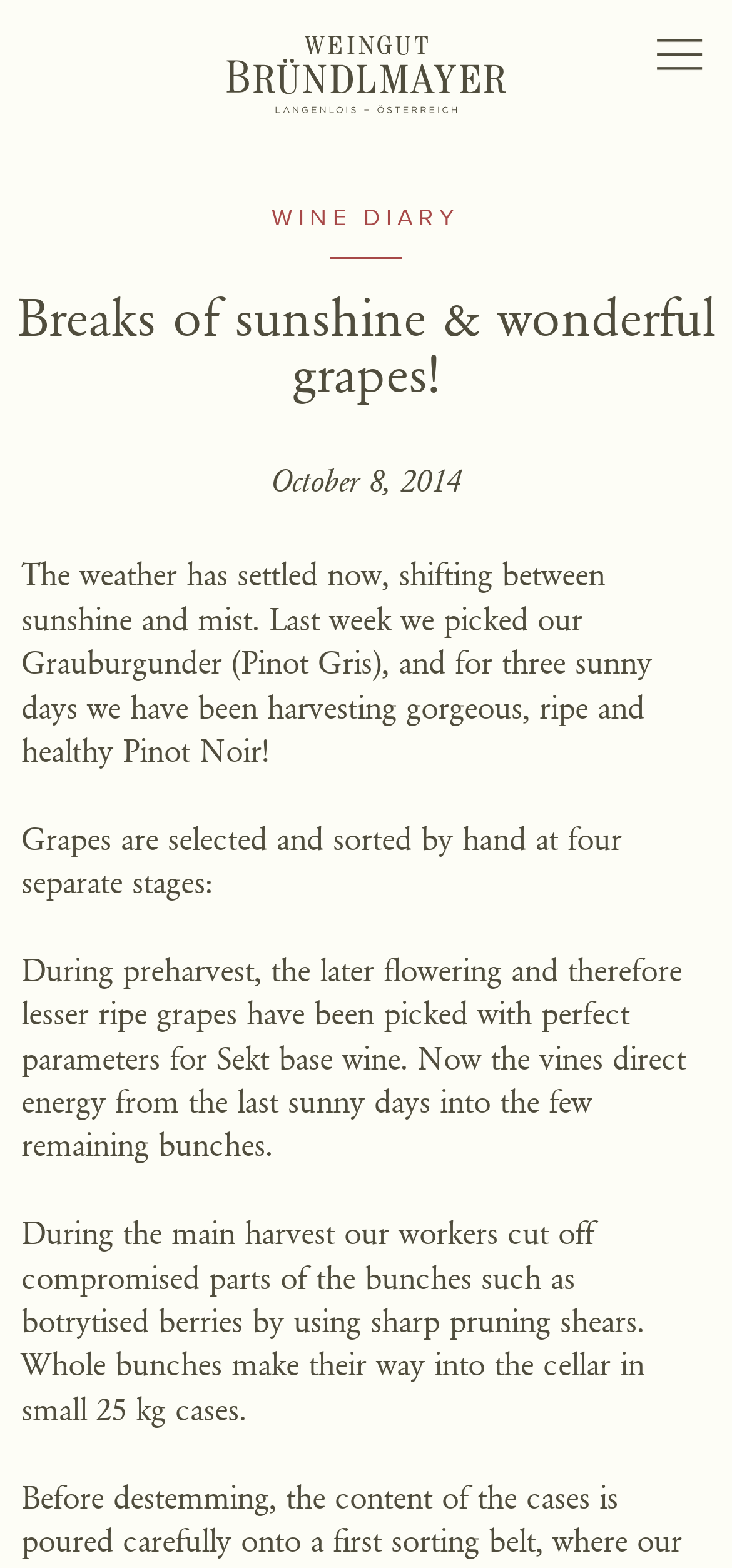Please identify the bounding box coordinates of the element's region that needs to be clicked to fulfill the following instruction: "read the article about restorative dental treatment". The bounding box coordinates should consist of four float numbers between 0 and 1, i.e., [left, top, right, bottom].

None